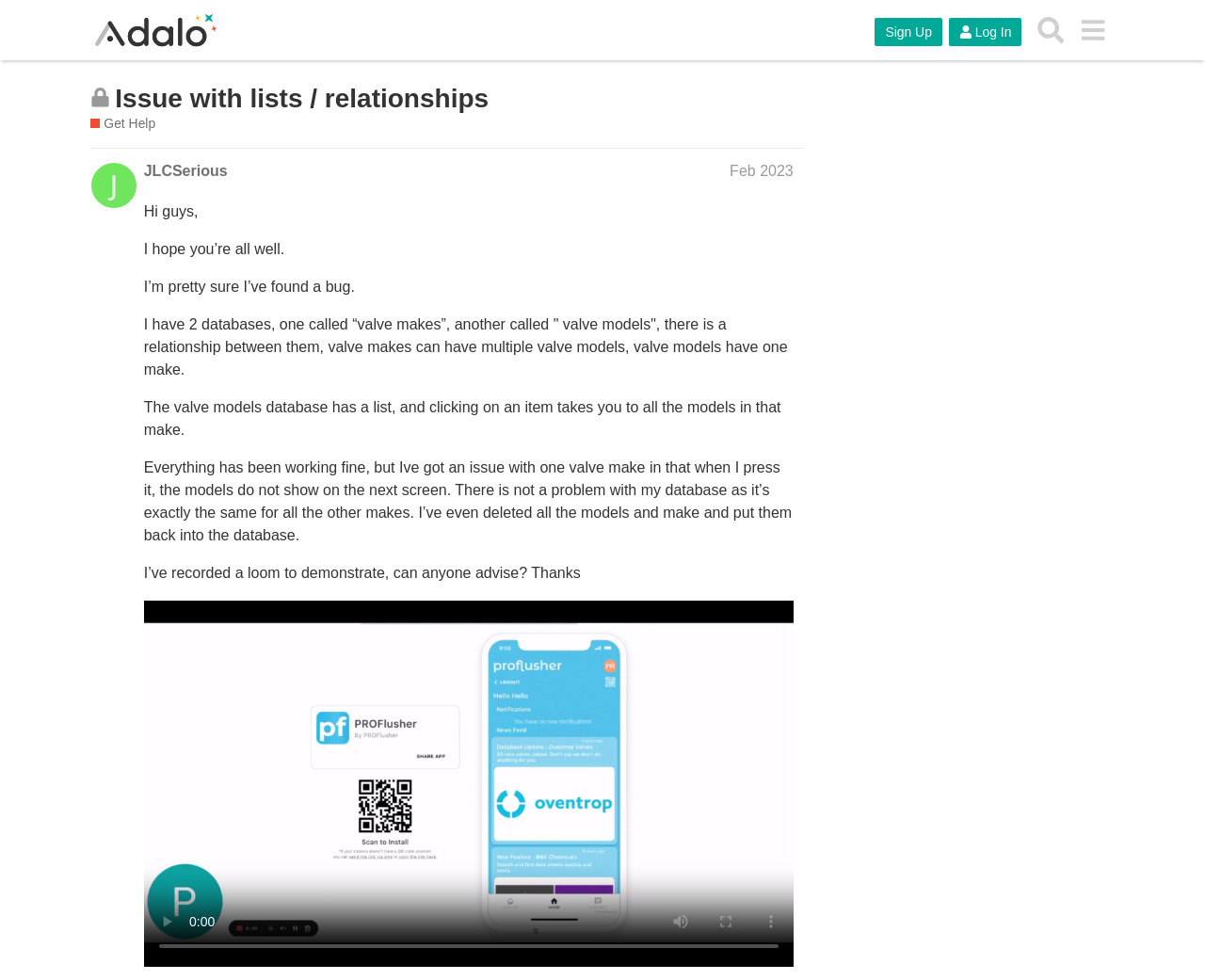Pinpoint the bounding box coordinates of the area that should be clicked to complete the following instruction: "View the user profile of 'JLCSerious'". The coordinates must be given as four float numbers between 0 and 1, i.e., [left, top, right, bottom].

[0.119, 0.164, 0.189, 0.186]